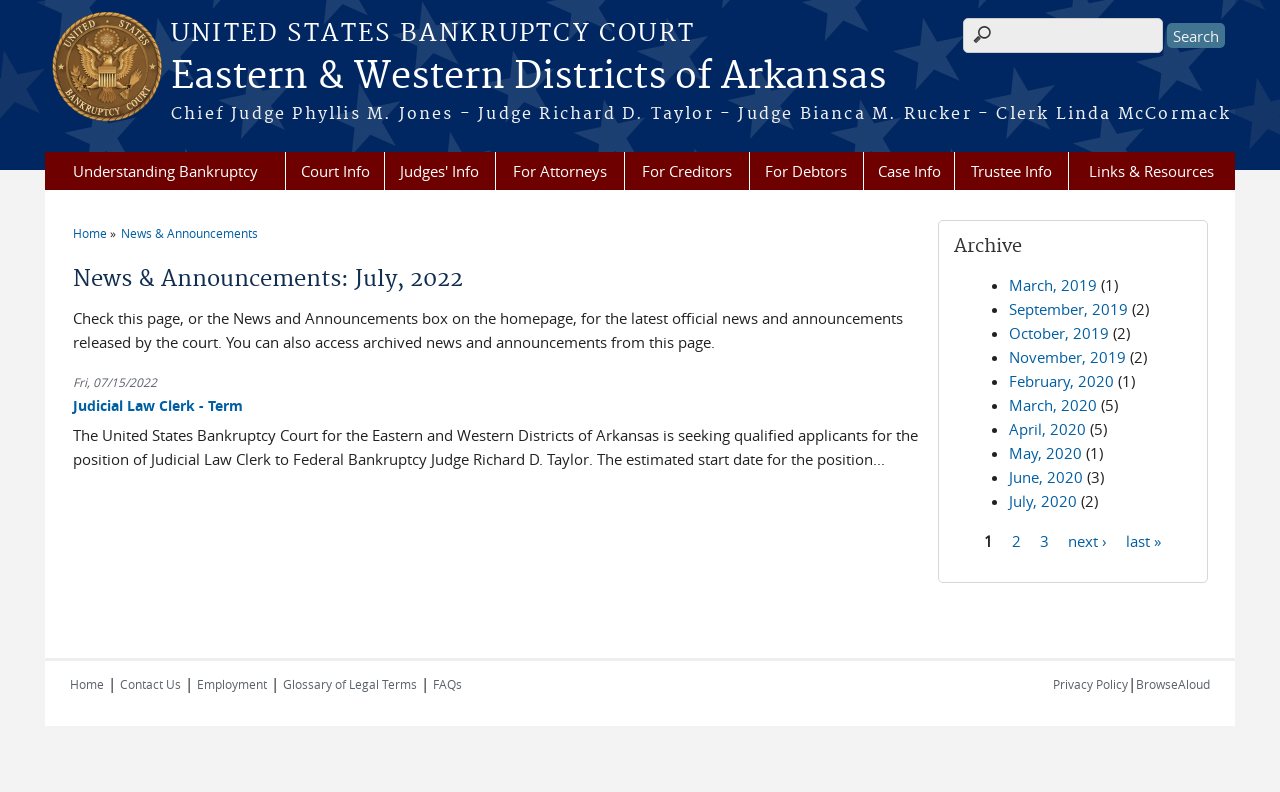Please provide a one-word or phrase answer to the question: 
What is the position being sought in the latest news announcement?

Judicial Law Clerk